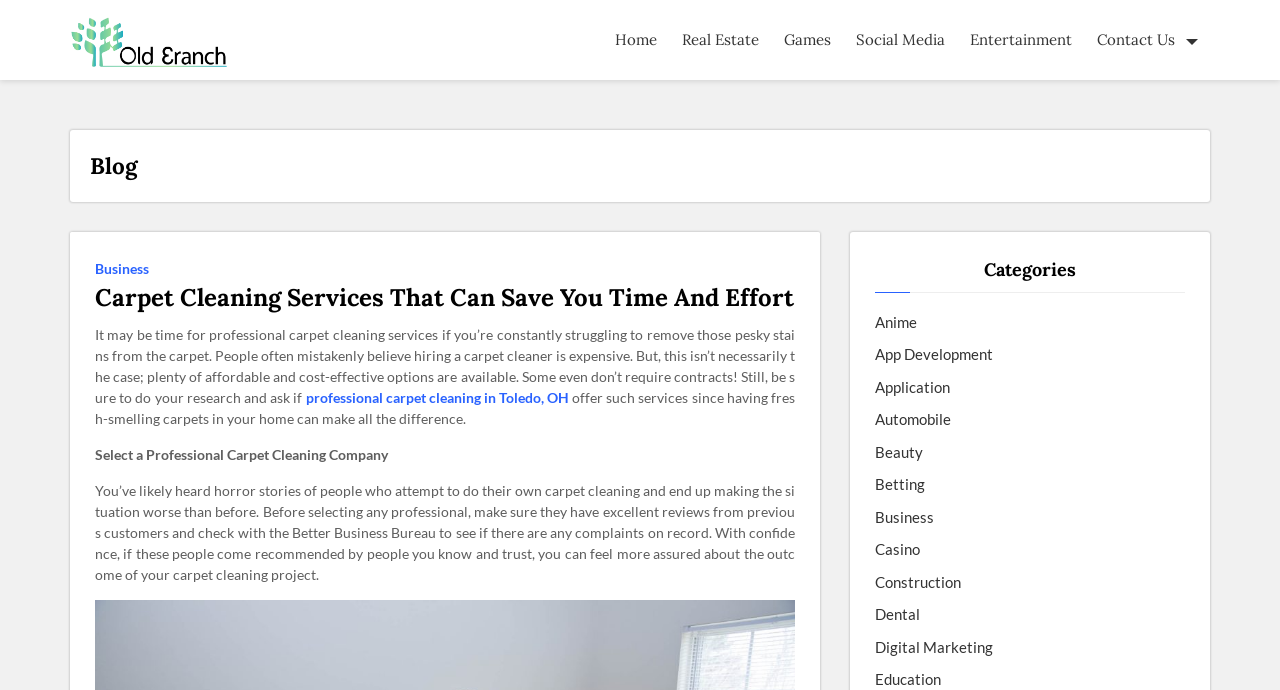Find the bounding box coordinates of the clickable area required to complete the following action: "Read the article about carpet cleaning services".

[0.074, 0.473, 0.621, 0.589]